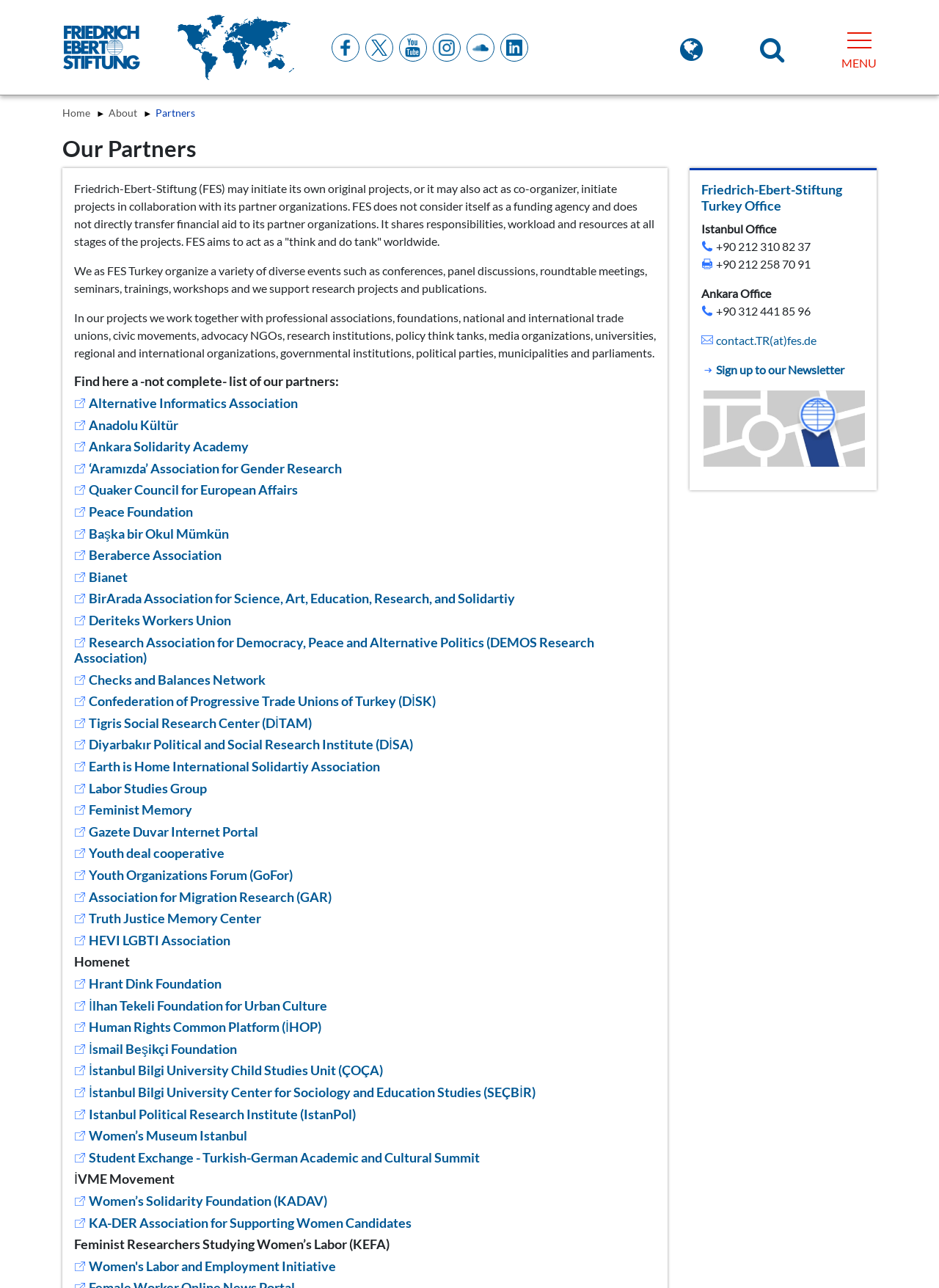Identify and provide the bounding box coordinates of the UI element described: "facebook". The coordinates should be formatted as [left, top, right, bottom], with each number being a float between 0 and 1.

[0.359, 0.031, 0.377, 0.043]